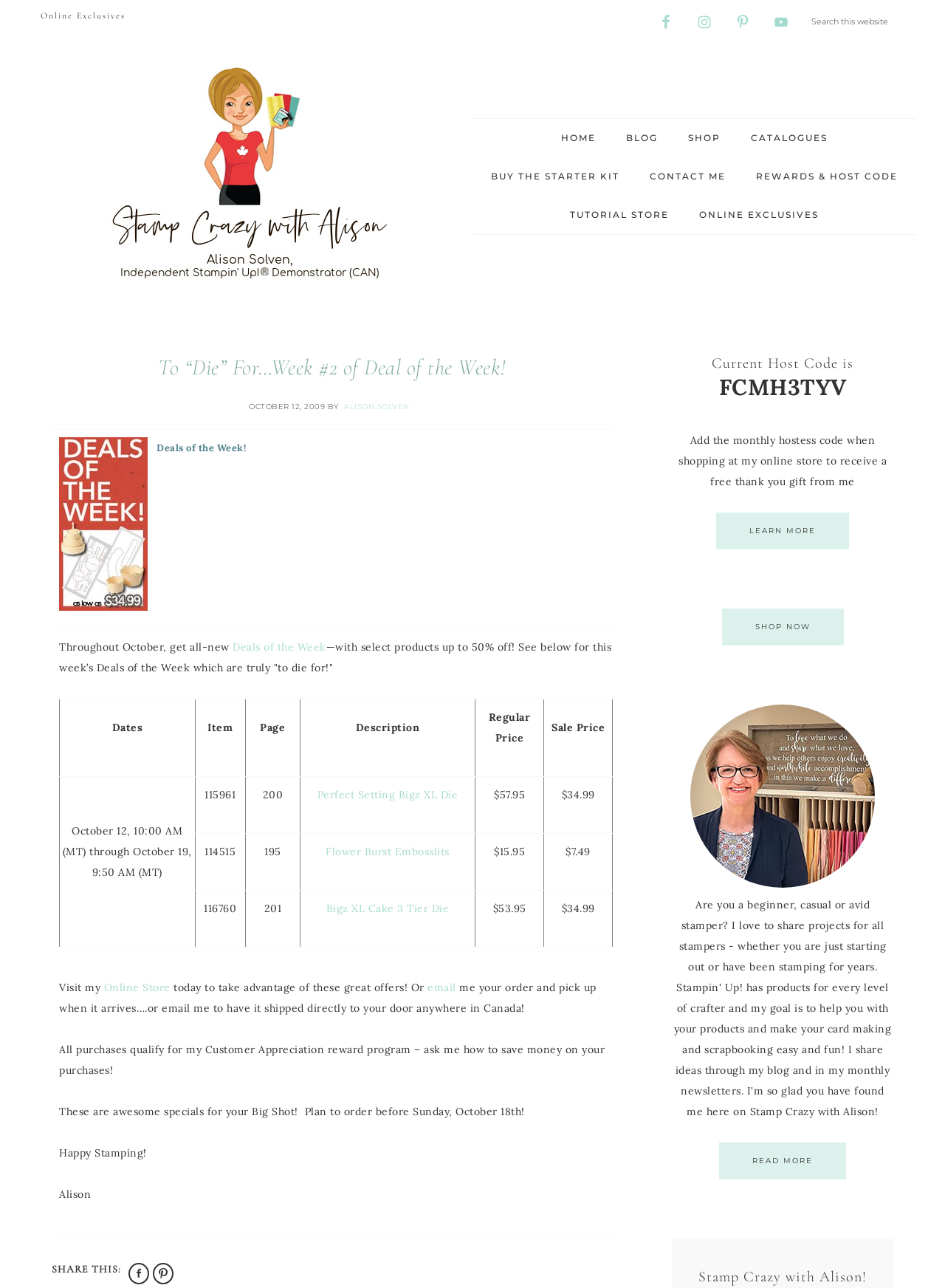Predict the bounding box coordinates for the UI element described as: "Stamp Crazy with Alison". The coordinates should be four float numbers between 0 and 1, presented as [left, top, right, bottom].

[0.031, 0.049, 0.5, 0.221]